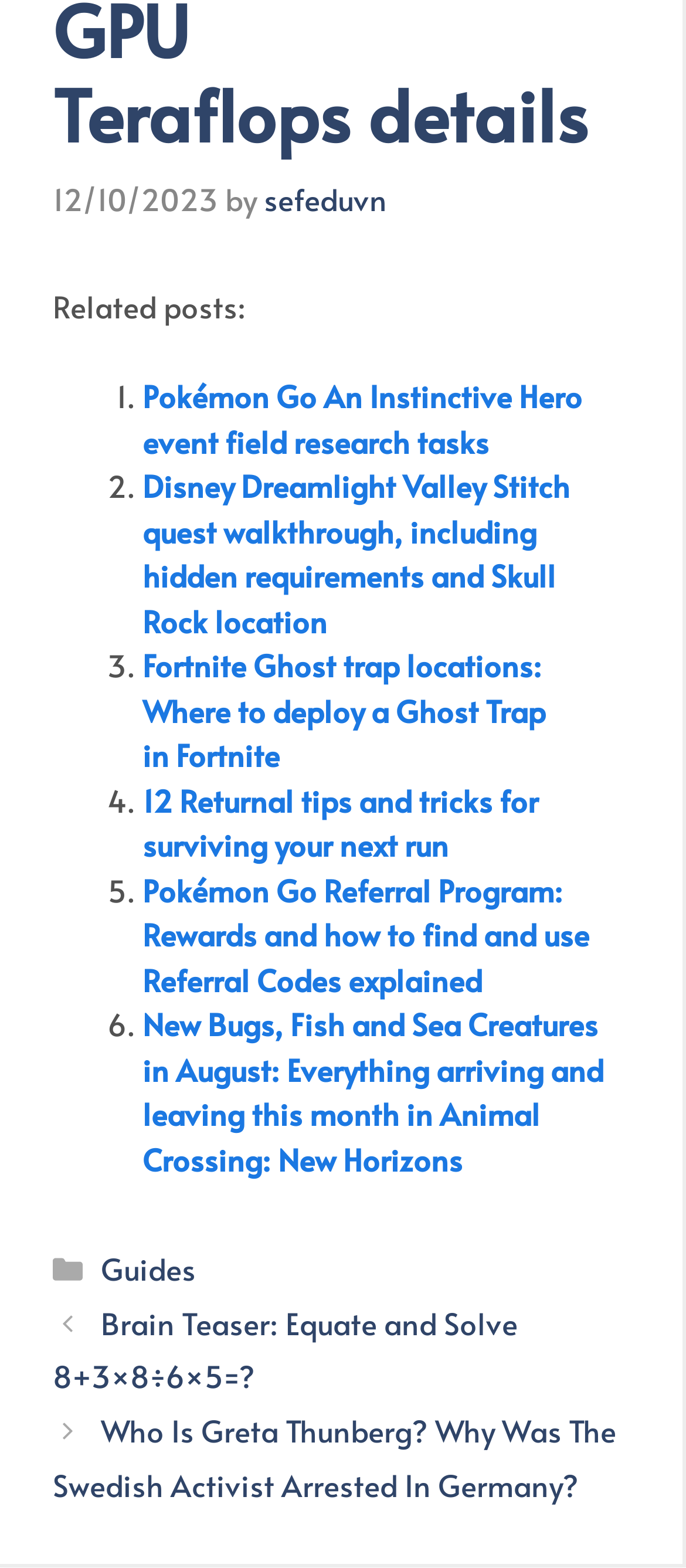Point out the bounding box coordinates of the section to click in order to follow this instruction: "Read Brain Teaser: Equate and Solve 8+3×8÷6×5=?".

[0.077, 0.83, 0.754, 0.891]